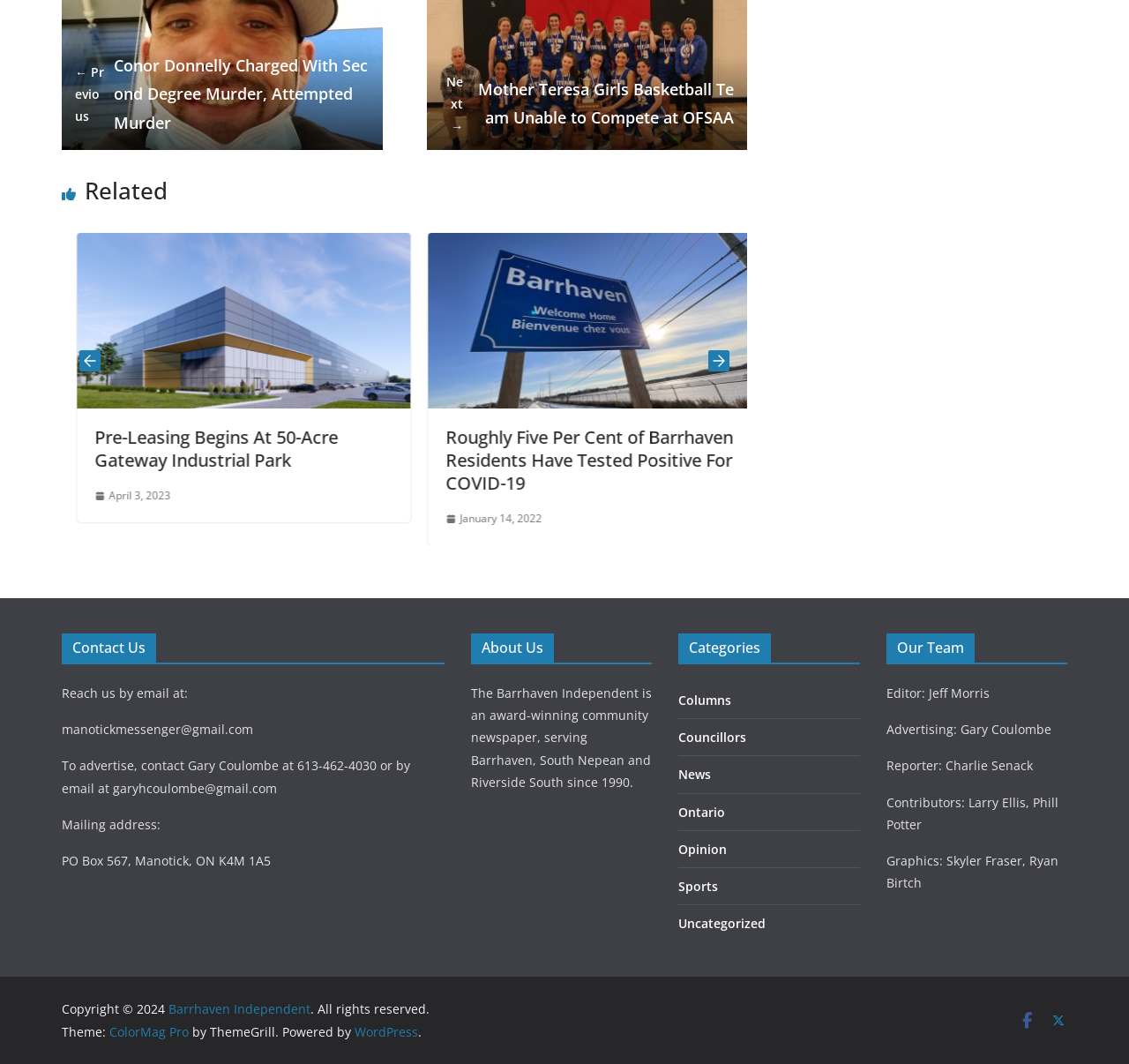What is the role of Gary Coulombe?
Give a detailed response to the question by analyzing the screenshot.

I found this information in the 'Contact Us' section, where it mentions 'To advertise, contact Gary Coulombe at 613-462-4030 or by email at garyhcoulombe@gmail.com', which indicates that Gary Coulombe is responsible for advertising.